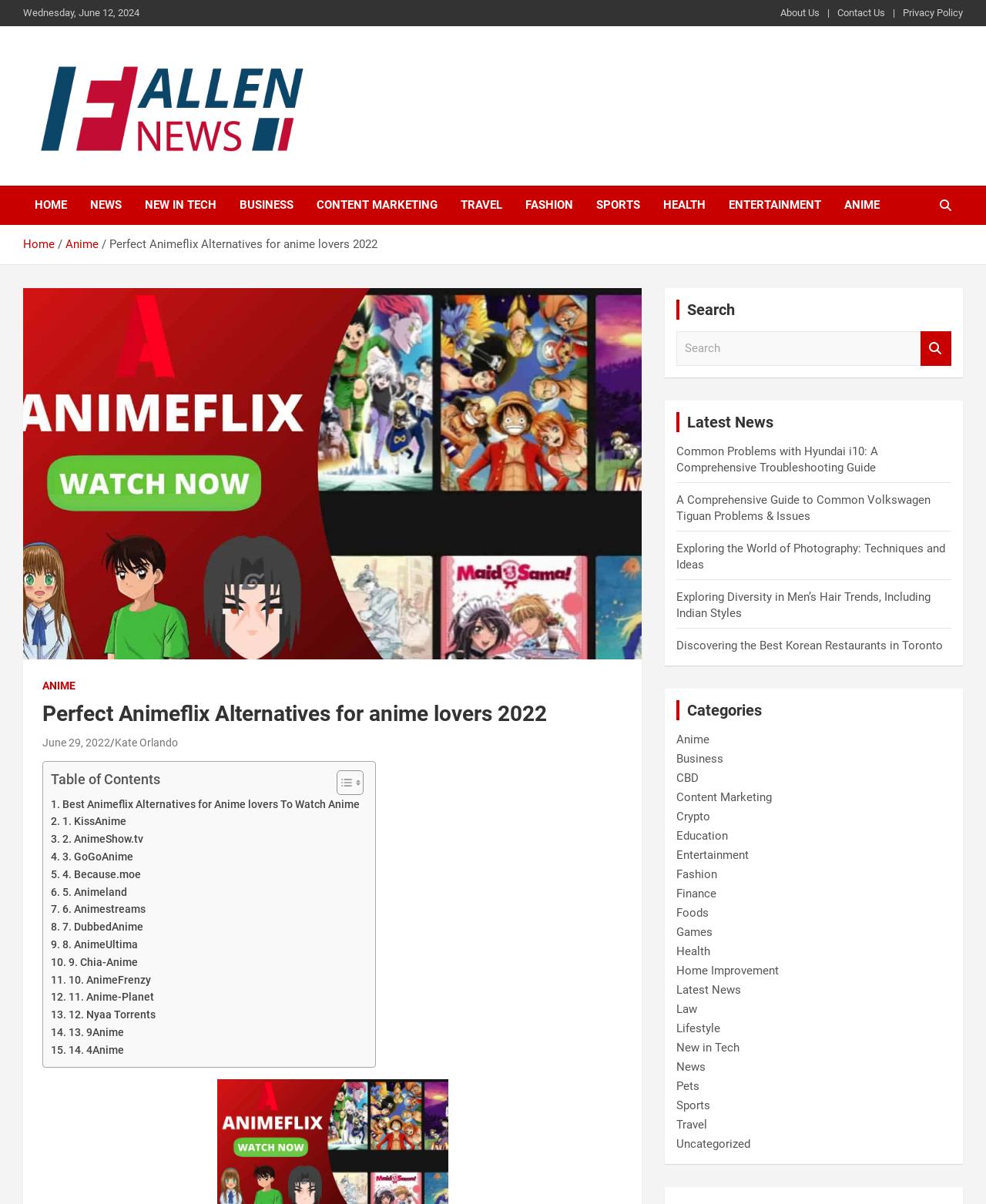Provide the bounding box coordinates of the HTML element this sentence describes: "New in Tech". The bounding box coordinates consist of four float numbers between 0 and 1, i.e., [left, top, right, bottom].

[0.686, 0.864, 0.75, 0.876]